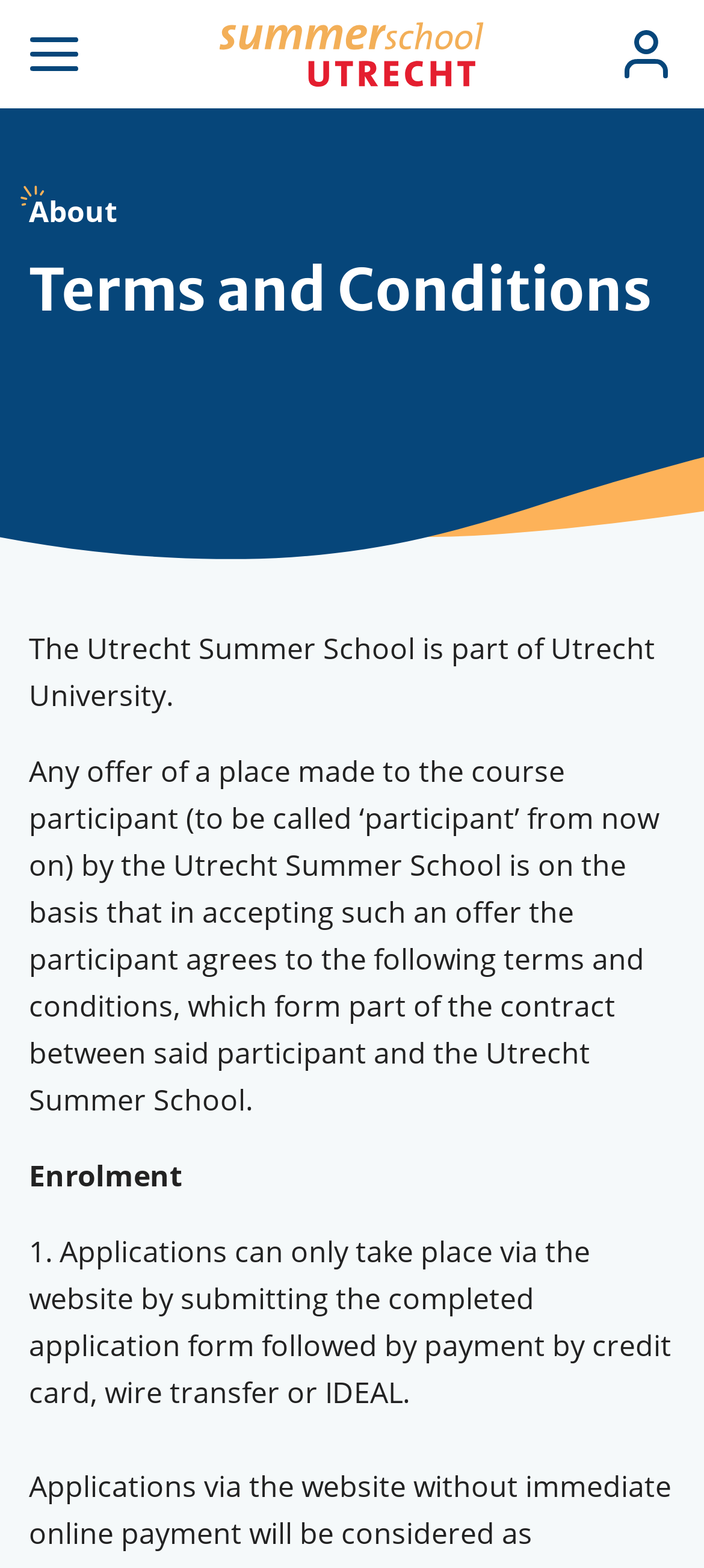Please give a one-word or short phrase response to the following question: 
What is the name of the summer school?

Utrecht Summer School